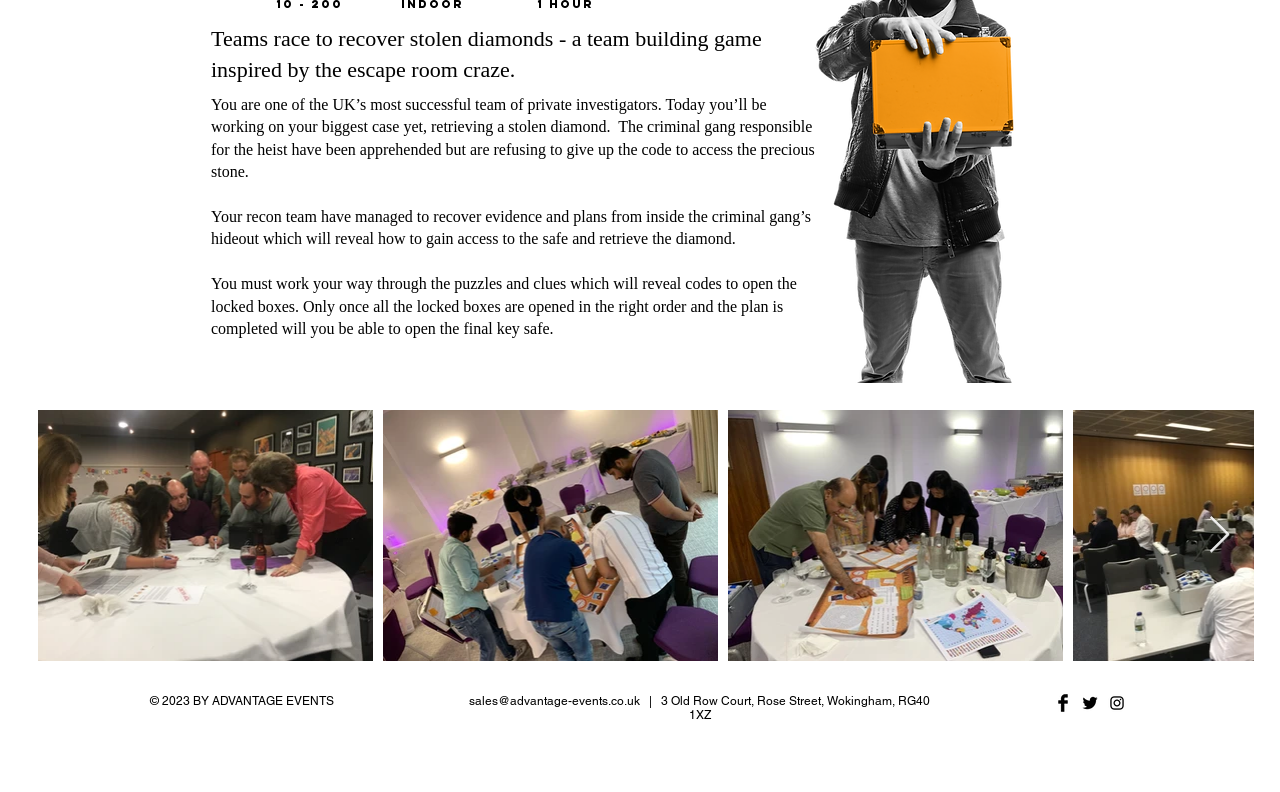Given the element description aria-label="Next Item", identify the bounding box coordinates for the UI element on the webpage screenshot. The format should be (top-left x, top-left y, bottom-right x, bottom-right y), with values between 0 and 1.

[0.944, 0.652, 0.962, 0.701]